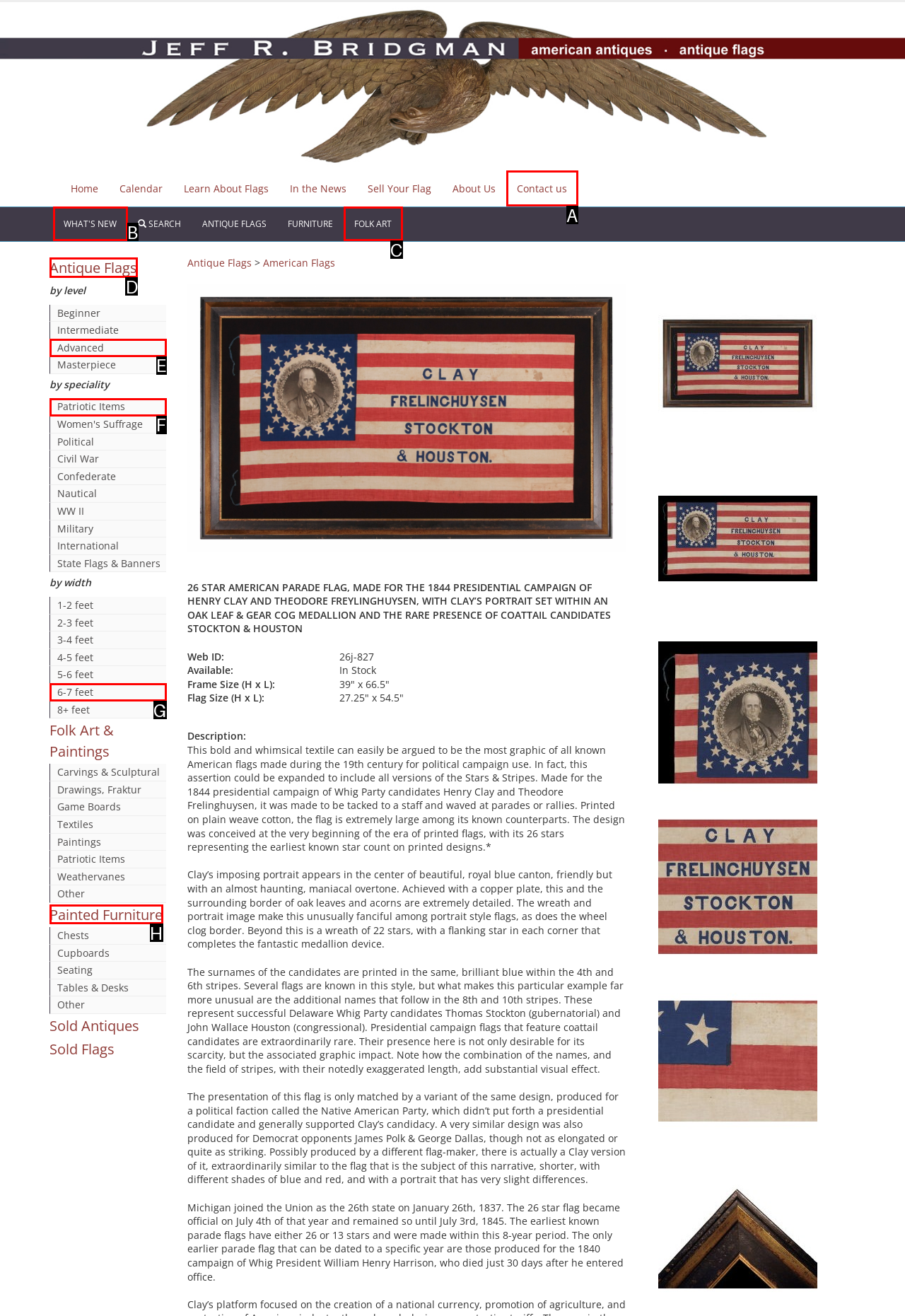Tell me which one HTML element you should click to complete the following task: View 'Antique Flags' category
Answer with the option's letter from the given choices directly.

D